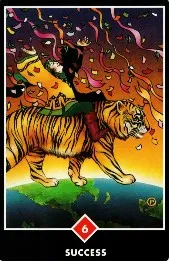What is the figure seated on? From the image, respond with a single word or brief phrase.

A majestic tiger